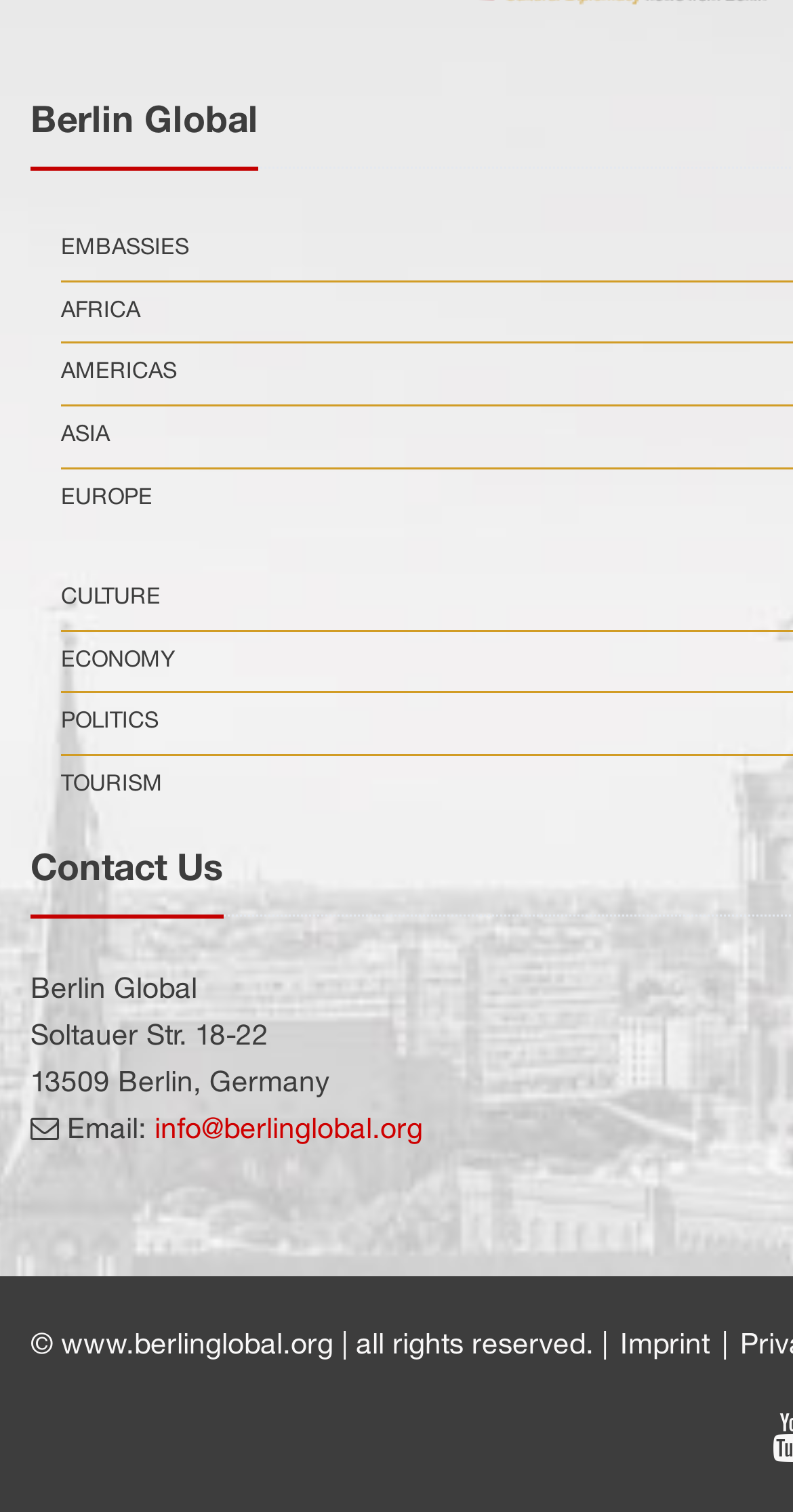Use a single word or phrase to answer the question: 
What are the regions listed on the webpage?

EMBASSIES, AFRICA, AMERICAS, ASIA, EUROPE